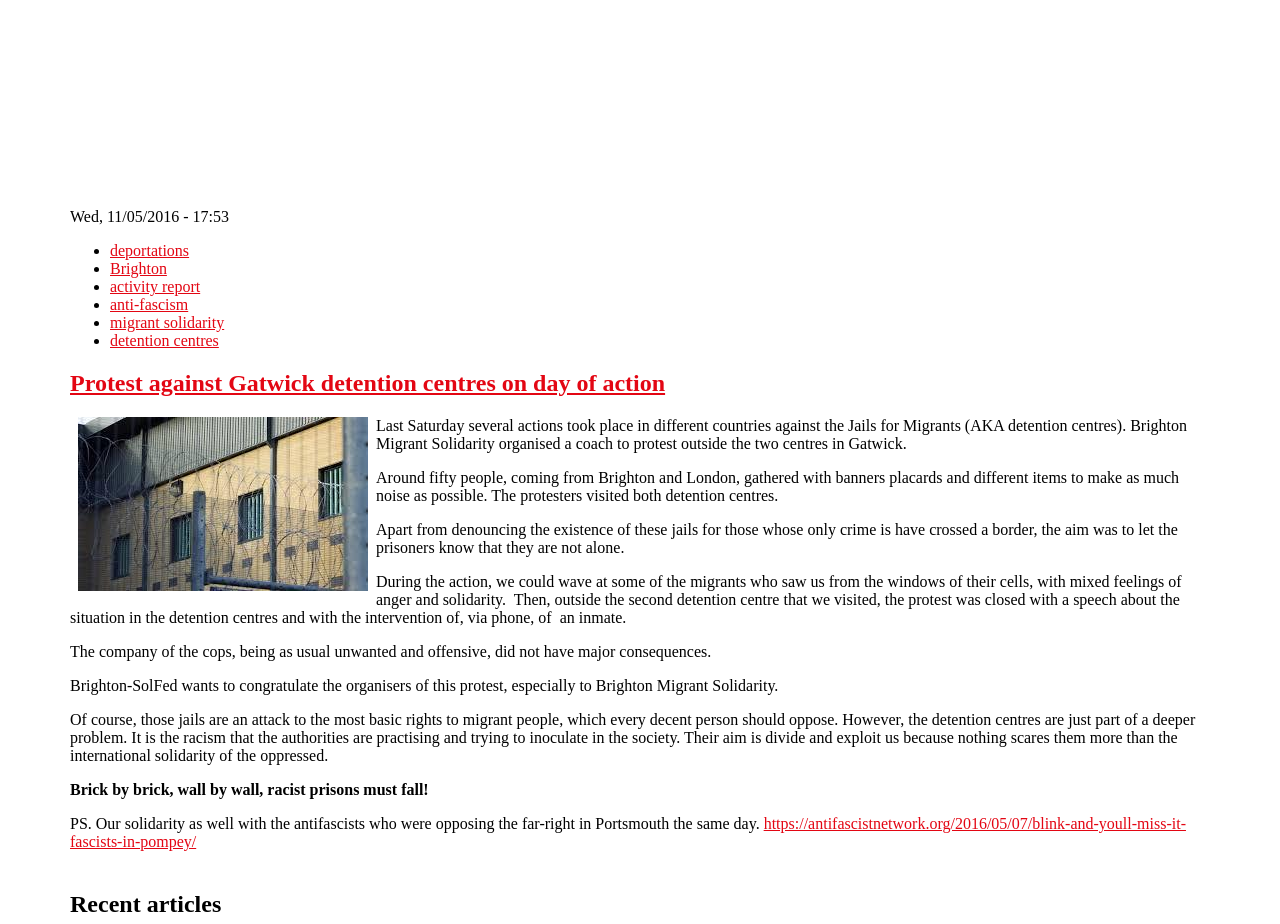Please identify the bounding box coordinates of the element's region that I should click in order to complete the following instruction: "Read the article about protest against Gatwick detention centres". The bounding box coordinates consist of four float numbers between 0 and 1, i.e., [left, top, right, bottom].

[0.055, 0.4, 0.944, 0.43]